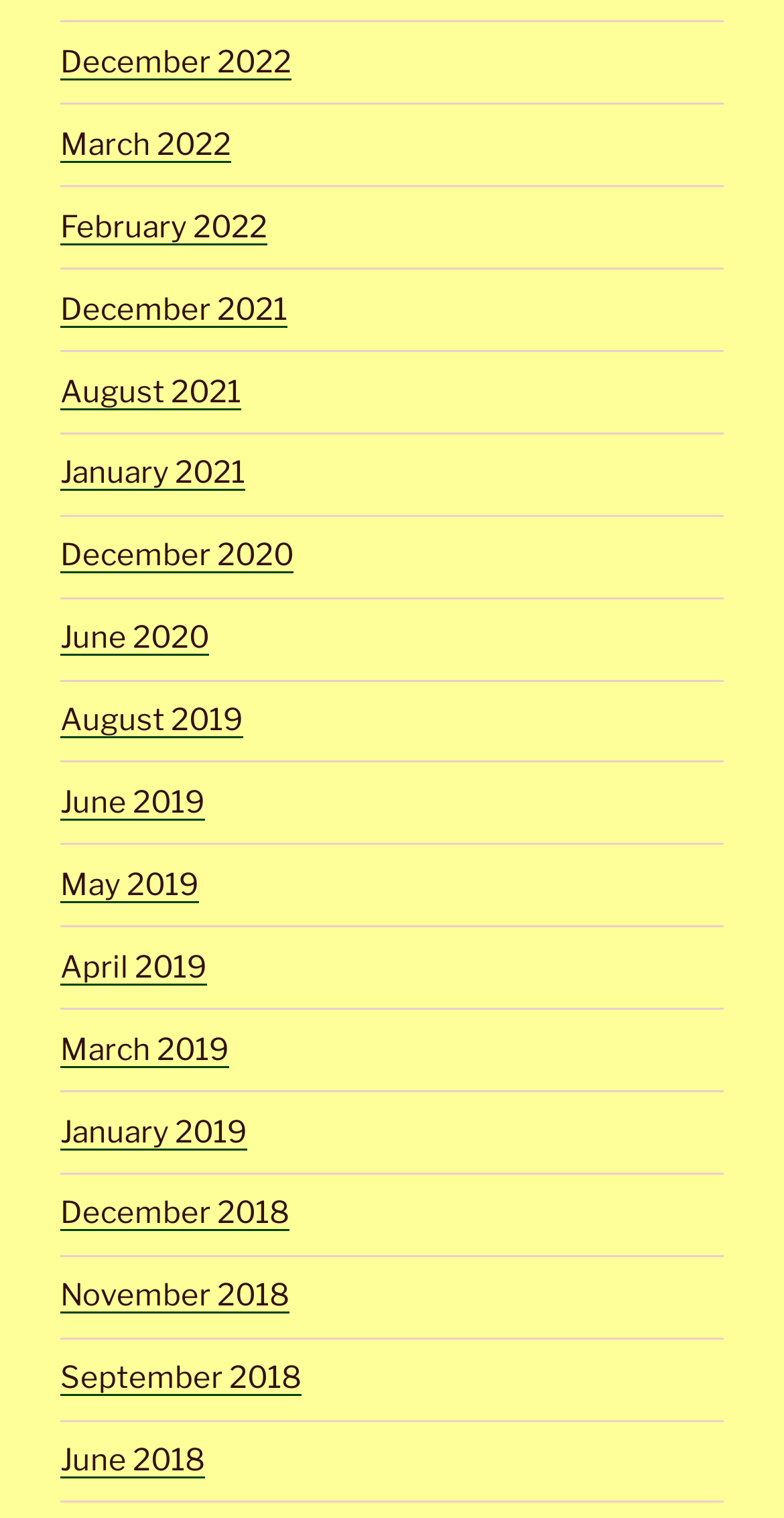What is the month listed between February 2022 and December 2021?
We need a detailed and meticulous answer to the question.

By examining the list of links, I can see that the month listed between February 2022 and December 2021 is March 2022, which is the second link in the list.